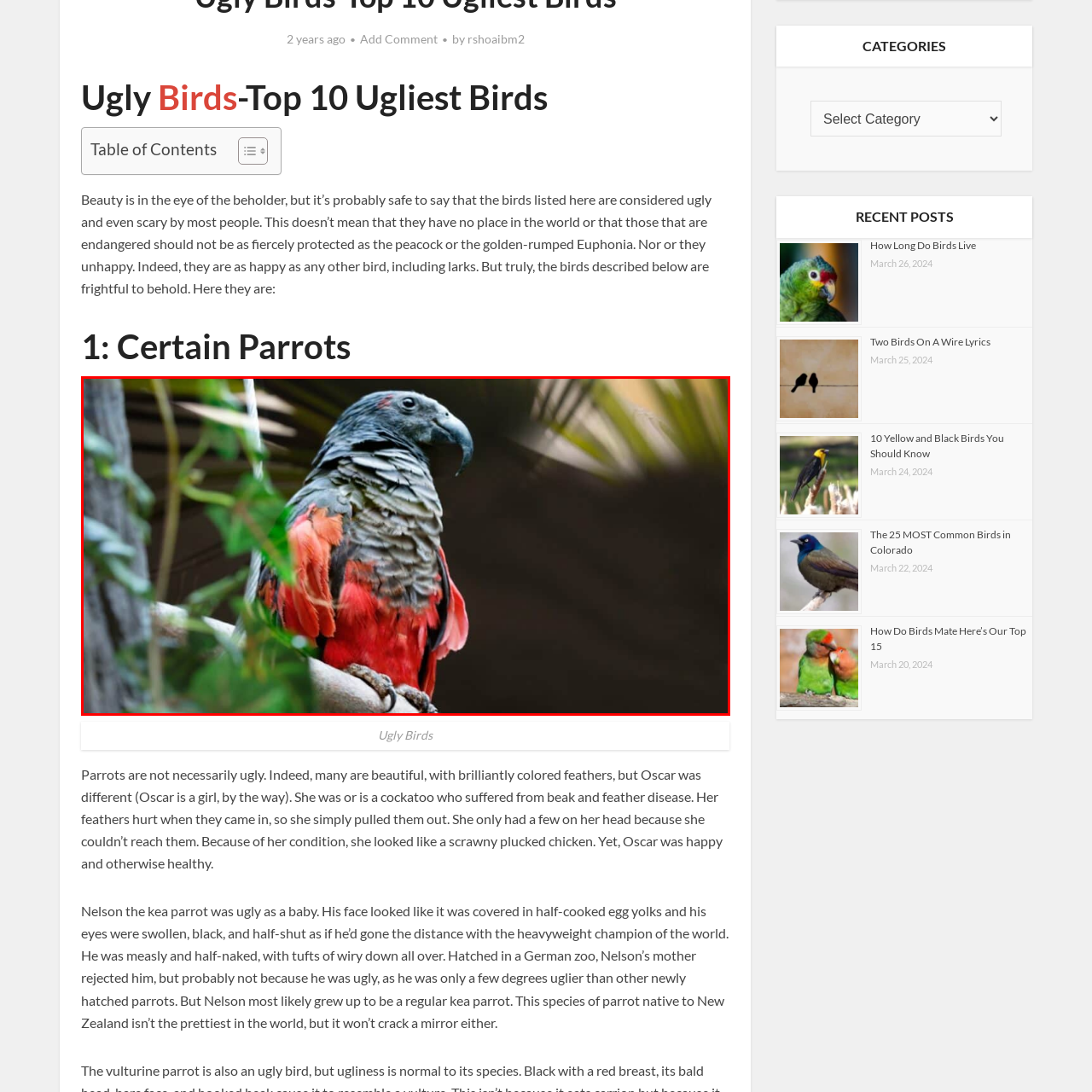Generate a detailed description of the content found inside the red-outlined section of the image.

This striking image features a parrot, showcasing its unique and vibrant plumage. The bird, perched gracefully on a branch, exhibits a blend of deep gray and striking red feathers. Its head is adorned with shades of gray, featuring a pronounced beak that hints at its robust nature. The vivid red of its wings and underbody contrasts beautifully with the muted tones, highlighting the bird's distinctive appearance. Set against a lush, green background, this parrot embodies the idea that beauty is subjective, as it stands out as both captivating and unusual, perfectly fitting the theme of "Ugly Birds" discussed in the accompanying article.